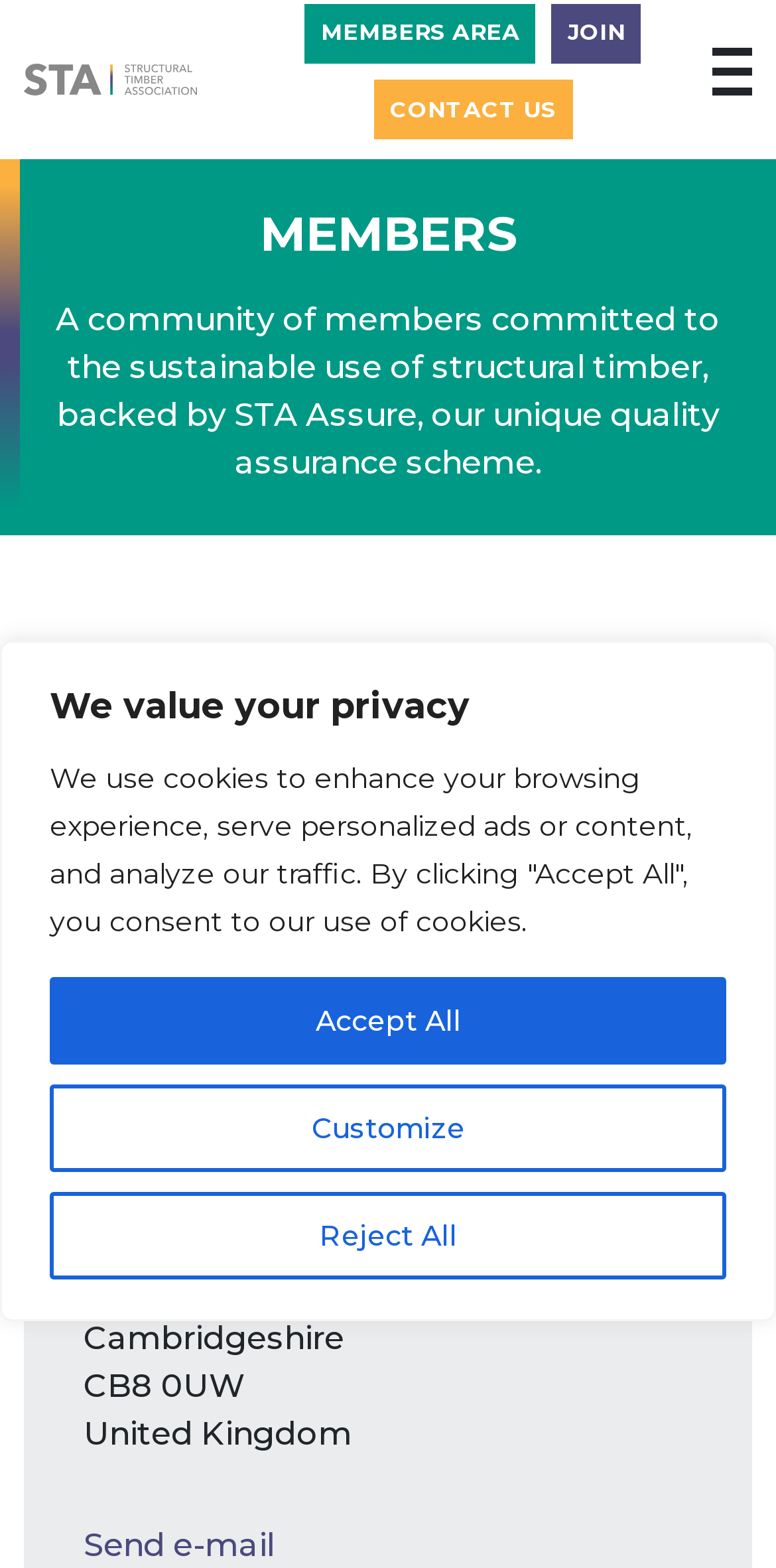With reference to the image, please provide a detailed answer to the following question: What is the address of Net Zero Buildings Ltd?

The address of Net Zero Buildings Ltd can be found in the contact information section, which is 'Zero 1 Wilbraham Road, Newmarket, Cambridgeshire, CB8 0UW'.